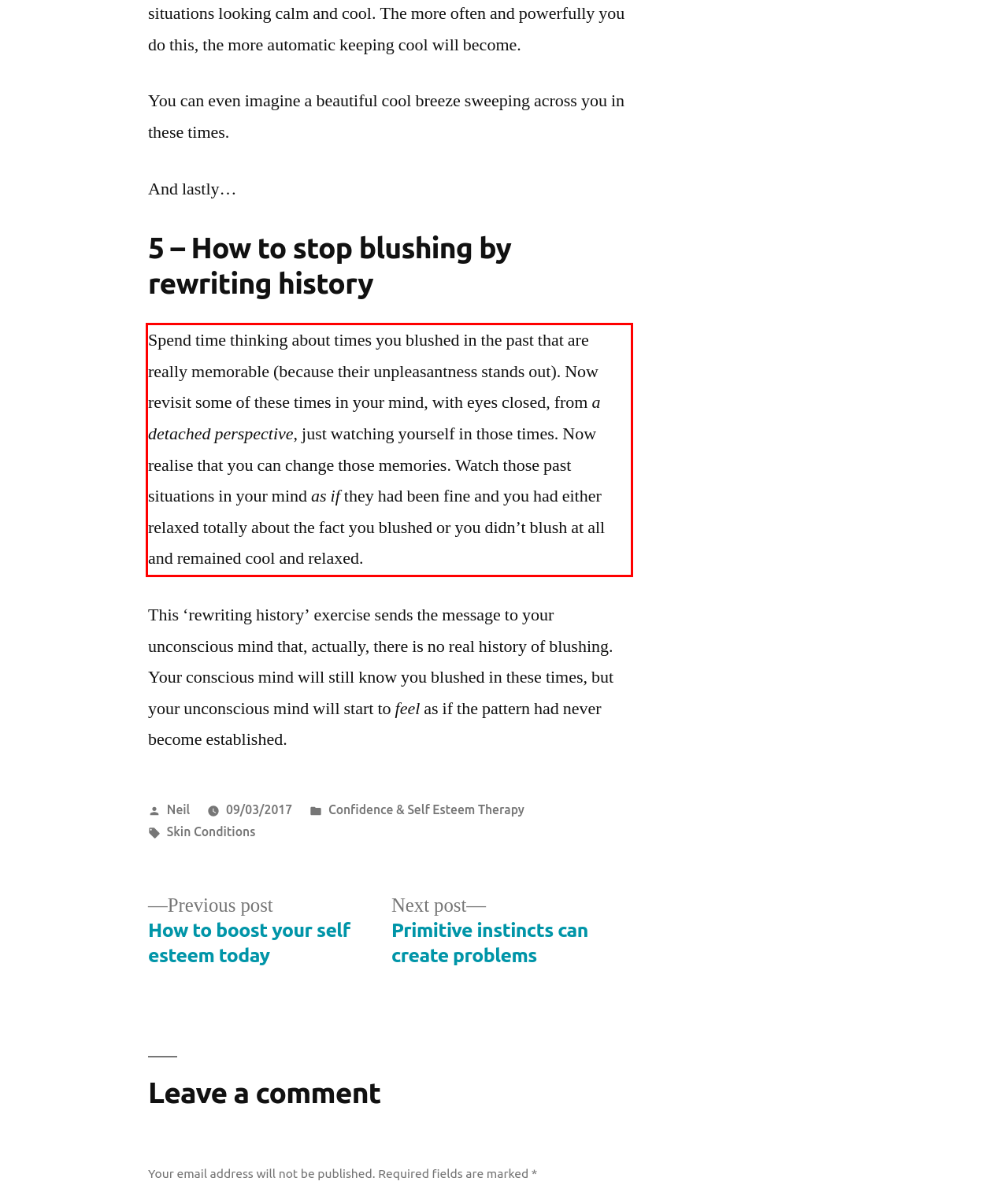With the given screenshot of a webpage, locate the red rectangle bounding box and extract the text content using OCR.

Spend time thinking about times you blushed in the past that are really memorable (because their unpleasantness stands out). Now revisit some of these times in your mind, with eyes closed, from a detached perspective, just watching yourself in those times. Now realise that you can change those memories. Watch those past situations in your mind as if they had been fine and you had either relaxed totally about the fact you blushed or you didn’t blush at all and remained cool and relaxed.